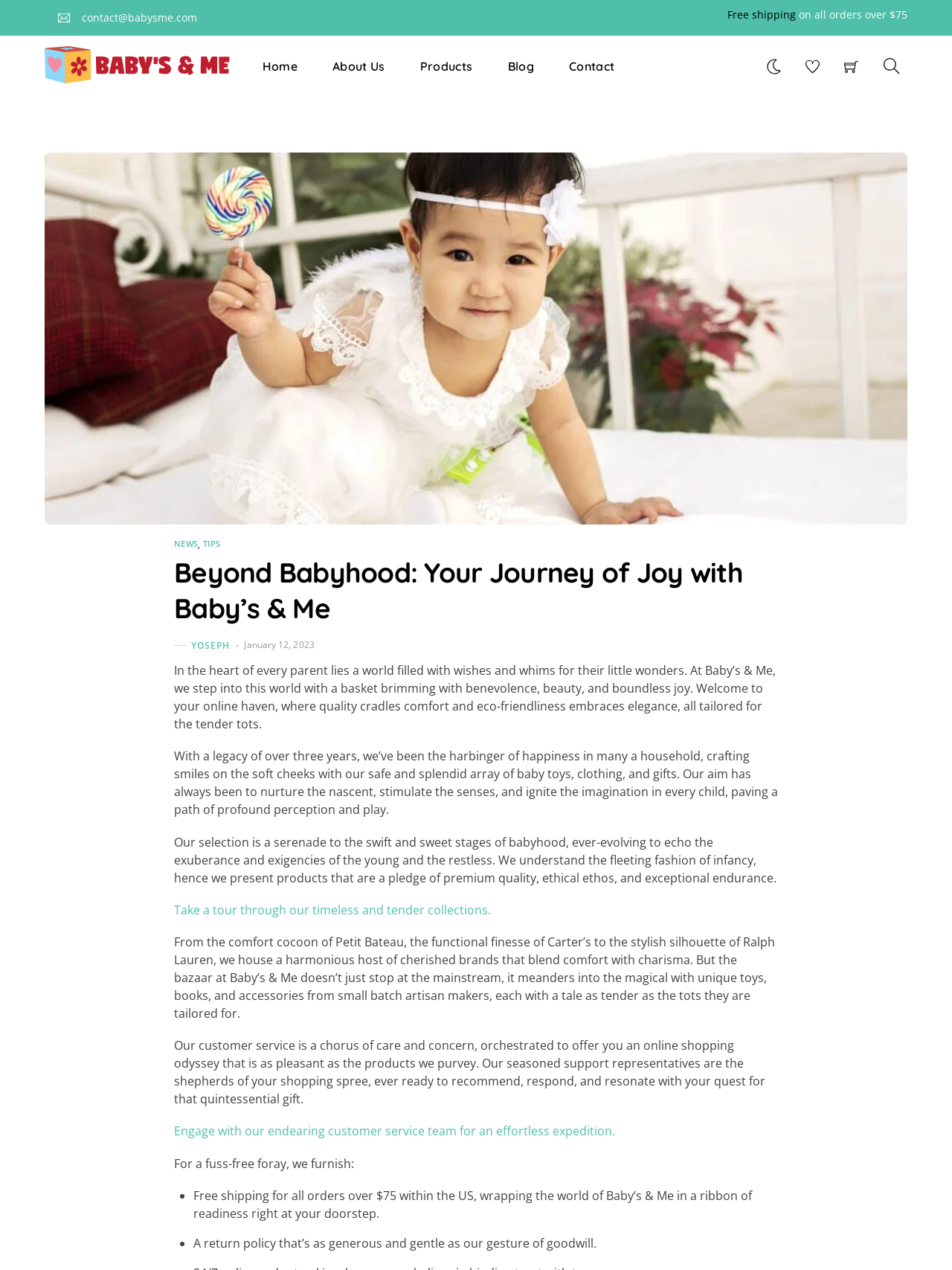Please locate and generate the primary heading on this webpage.

Beyond Babyhood: Your Journey of Joy with Baby’s & Me